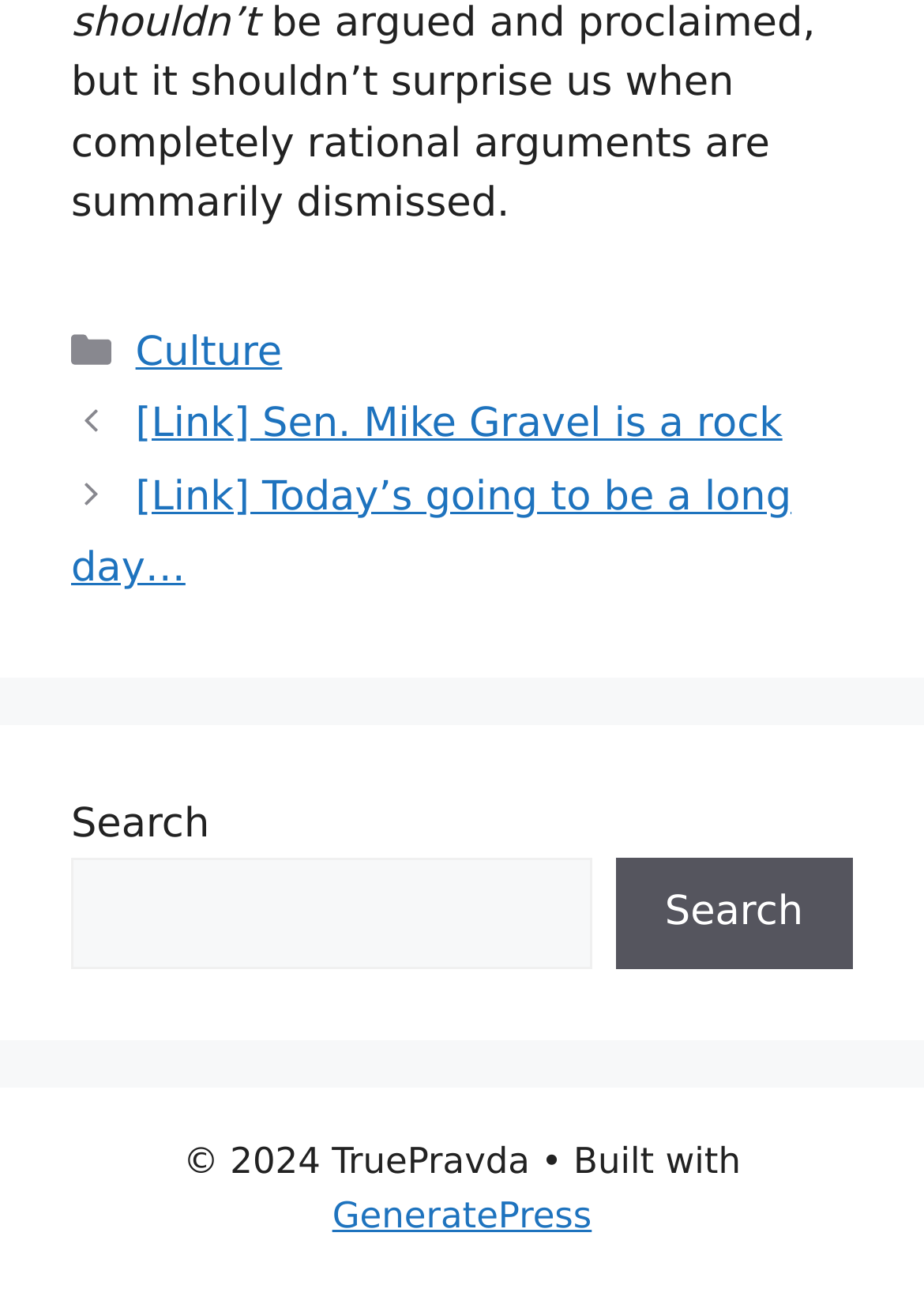Using the provided element description: "parent_node: Search name="s"", determine the bounding box coordinates of the corresponding UI element in the screenshot.

[0.077, 0.665, 0.64, 0.752]